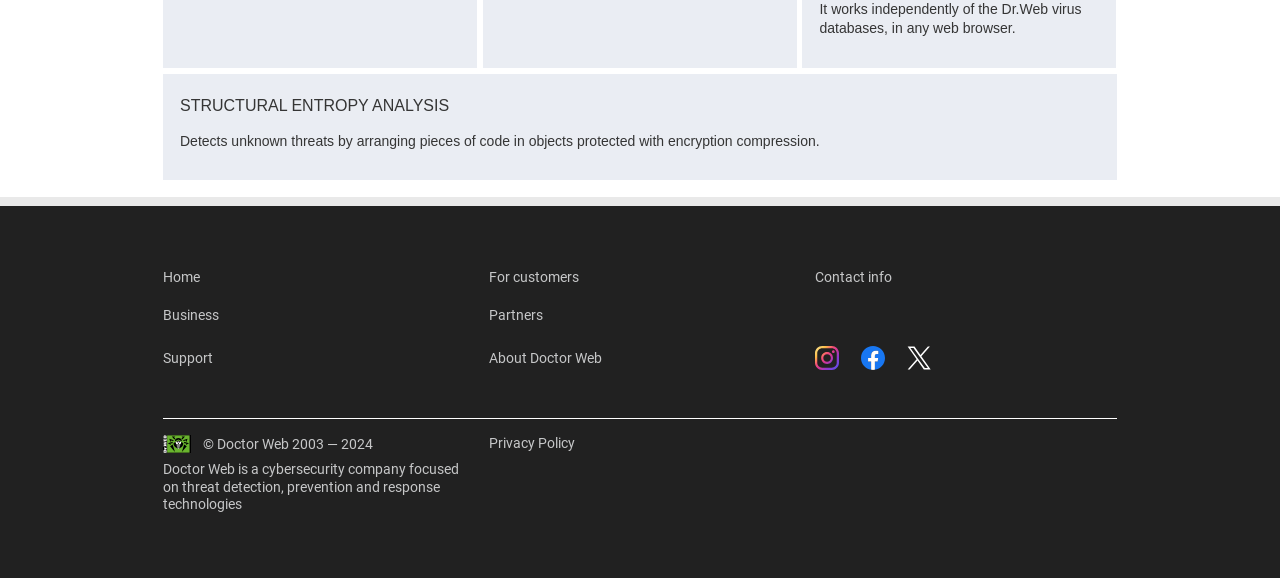Identify the bounding box coordinates of the clickable region required to complete the instruction: "learn about Doctor Web". The coordinates should be given as four float numbers within the range of 0 and 1, i.e., [left, top, right, bottom].

[0.382, 0.608, 0.47, 0.632]